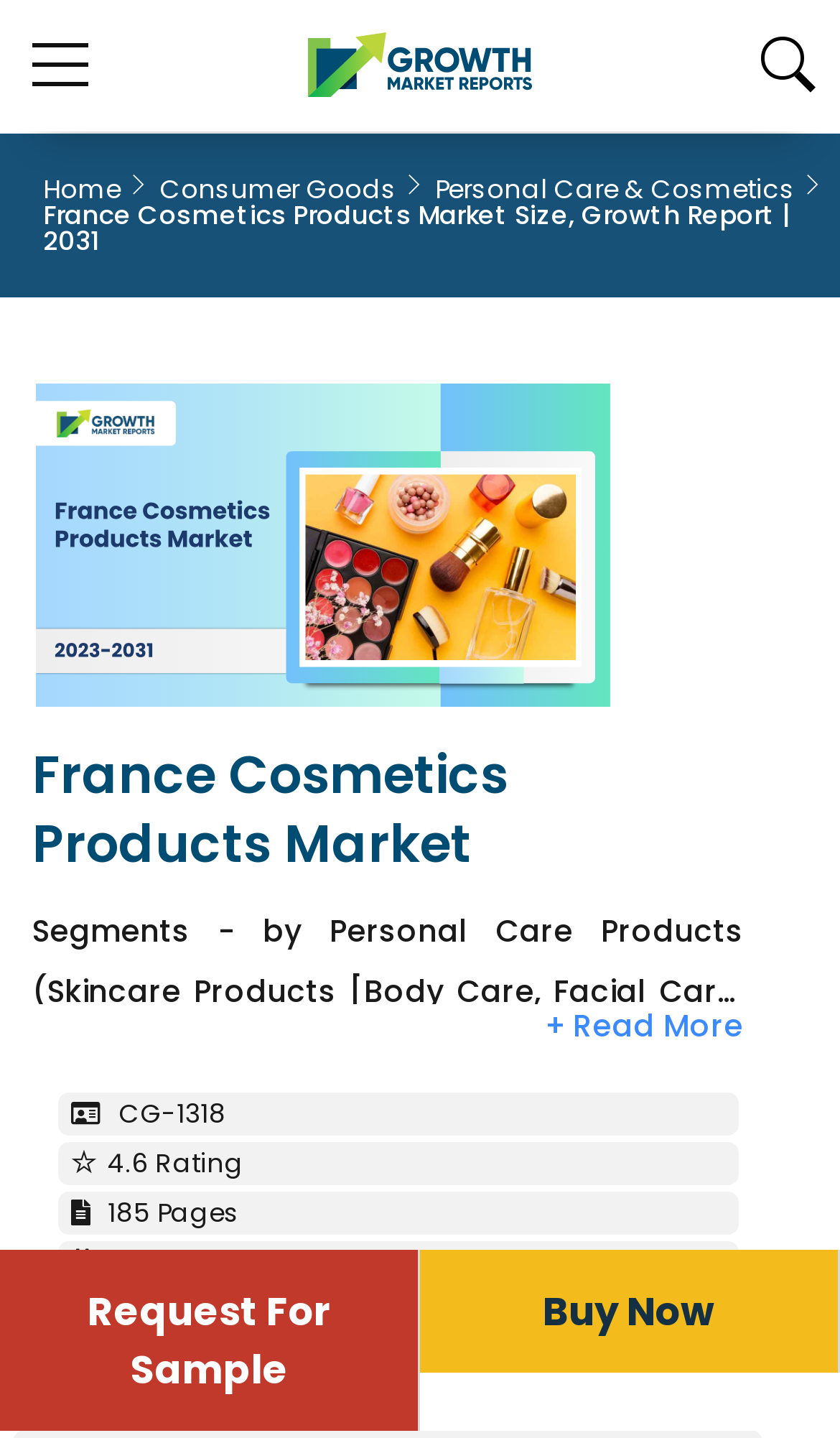Locate the bounding box of the UI element based on this description: "Consumer Goods". Provide four float numbers between 0 and 1 as [left, top, right, bottom].

[0.19, 0.118, 0.472, 0.144]